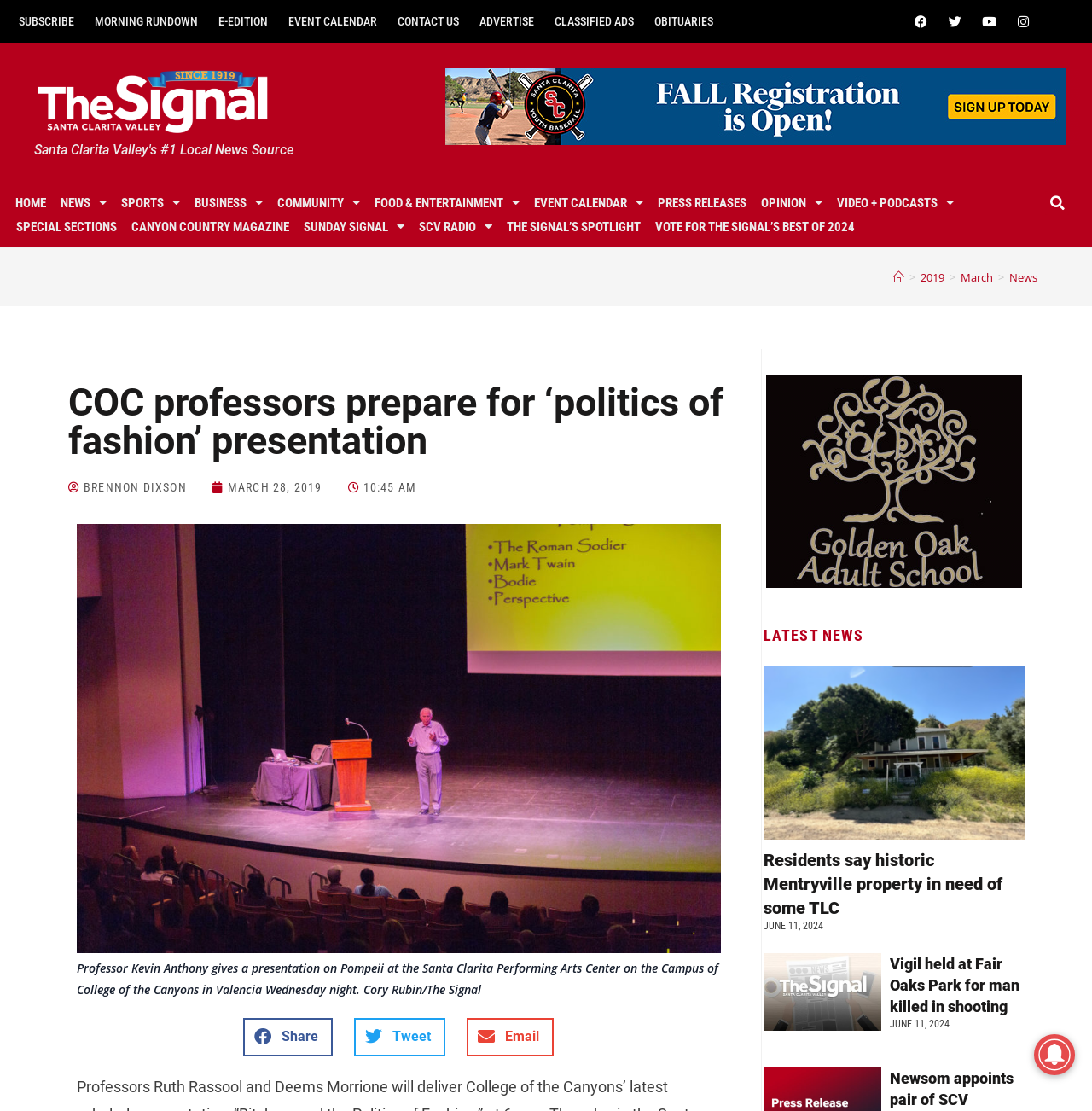Locate the bounding box coordinates of the element I should click to achieve the following instruction: "Share the article on Facebook".

[0.223, 0.916, 0.305, 0.951]